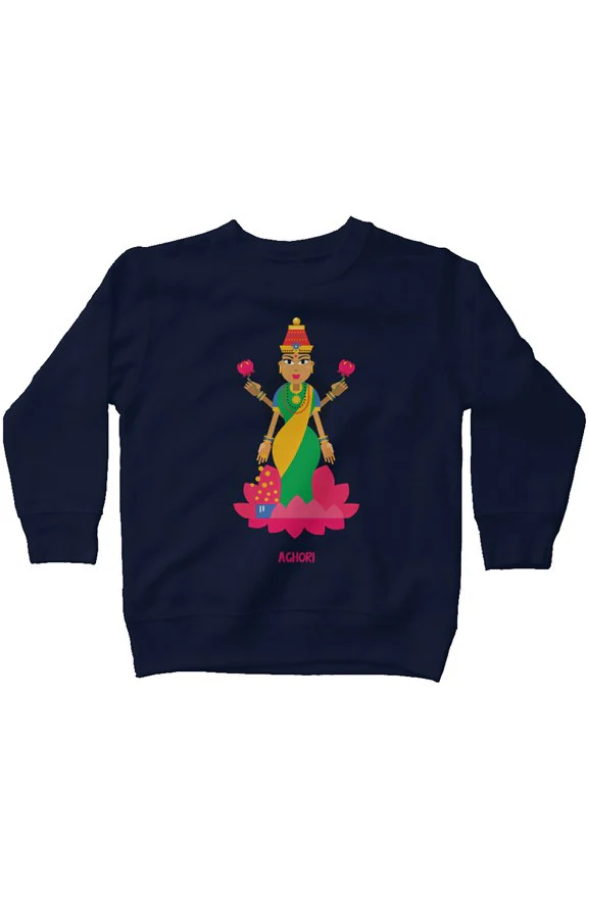What is written below the illustration of Lakshmi?
Please look at the screenshot and answer in one word or a short phrase.

AGHORI